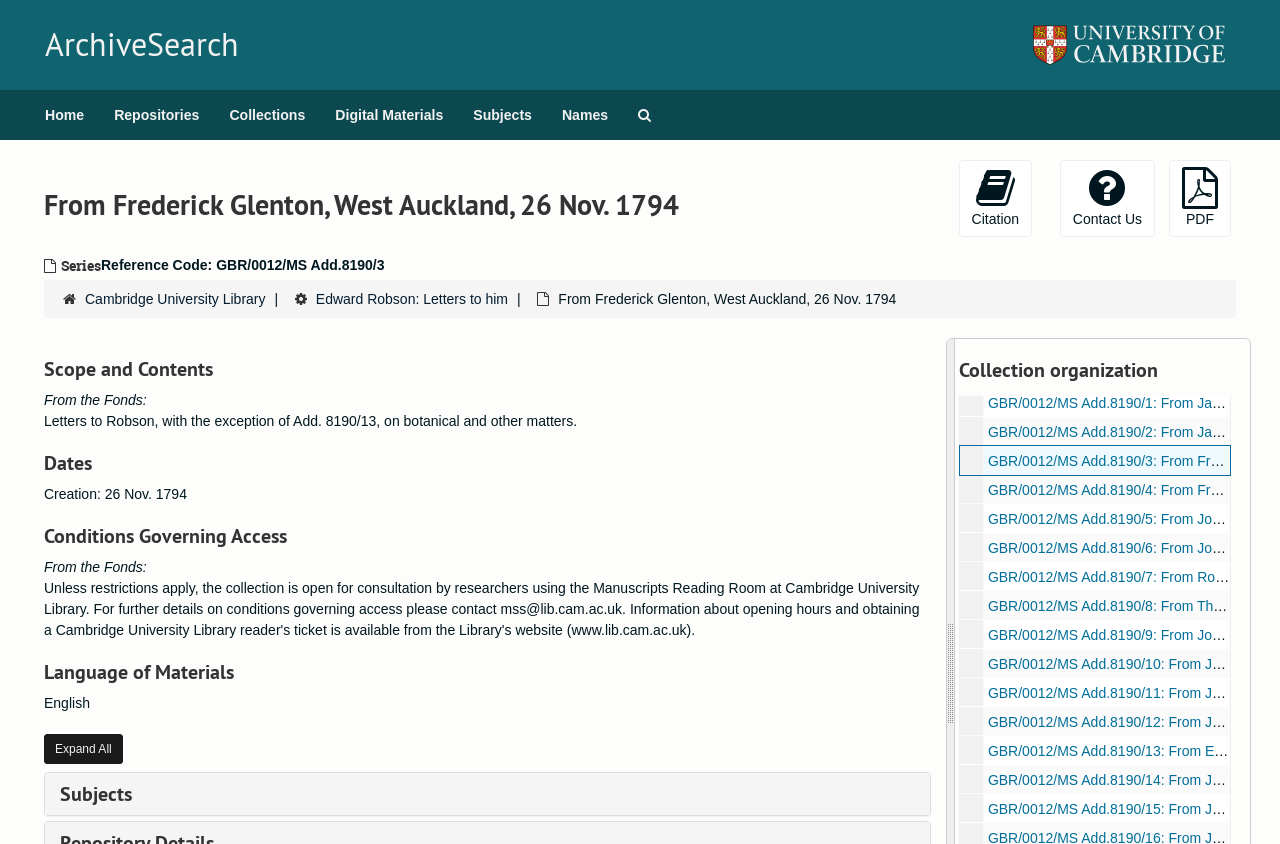What is the creation date of the archive?
Please give a well-detailed answer to the question.

I found the creation date by looking at the section with the heading 'Dates' and then finding the text 'Creation: 26 Nov. 1794'.